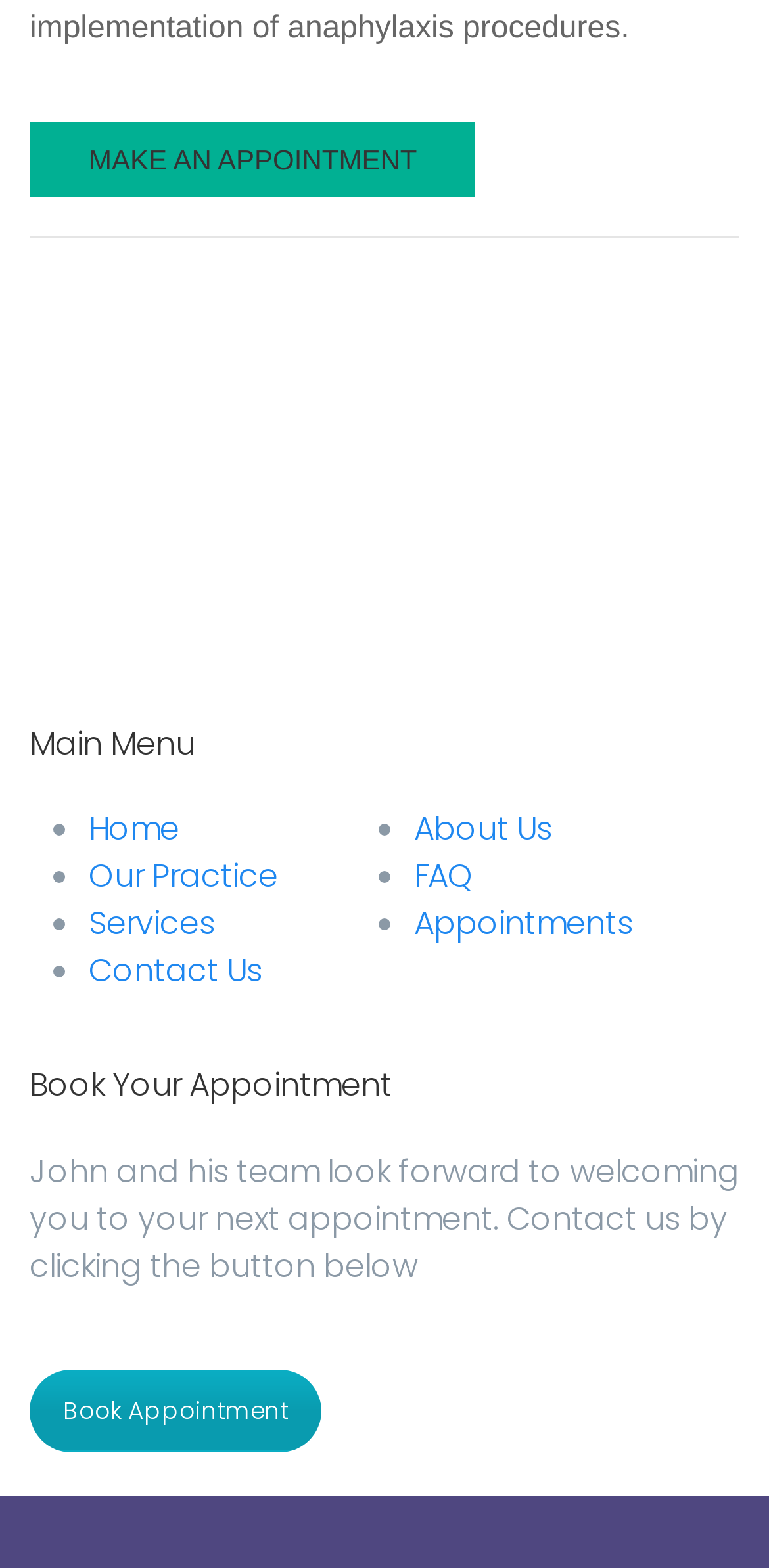Using the given element description, provide the bounding box coordinates (top-left x, top-left y, bottom-right x, bottom-right y) for the corresponding UI element in the screenshot: Appointments

[0.538, 0.575, 0.823, 0.604]